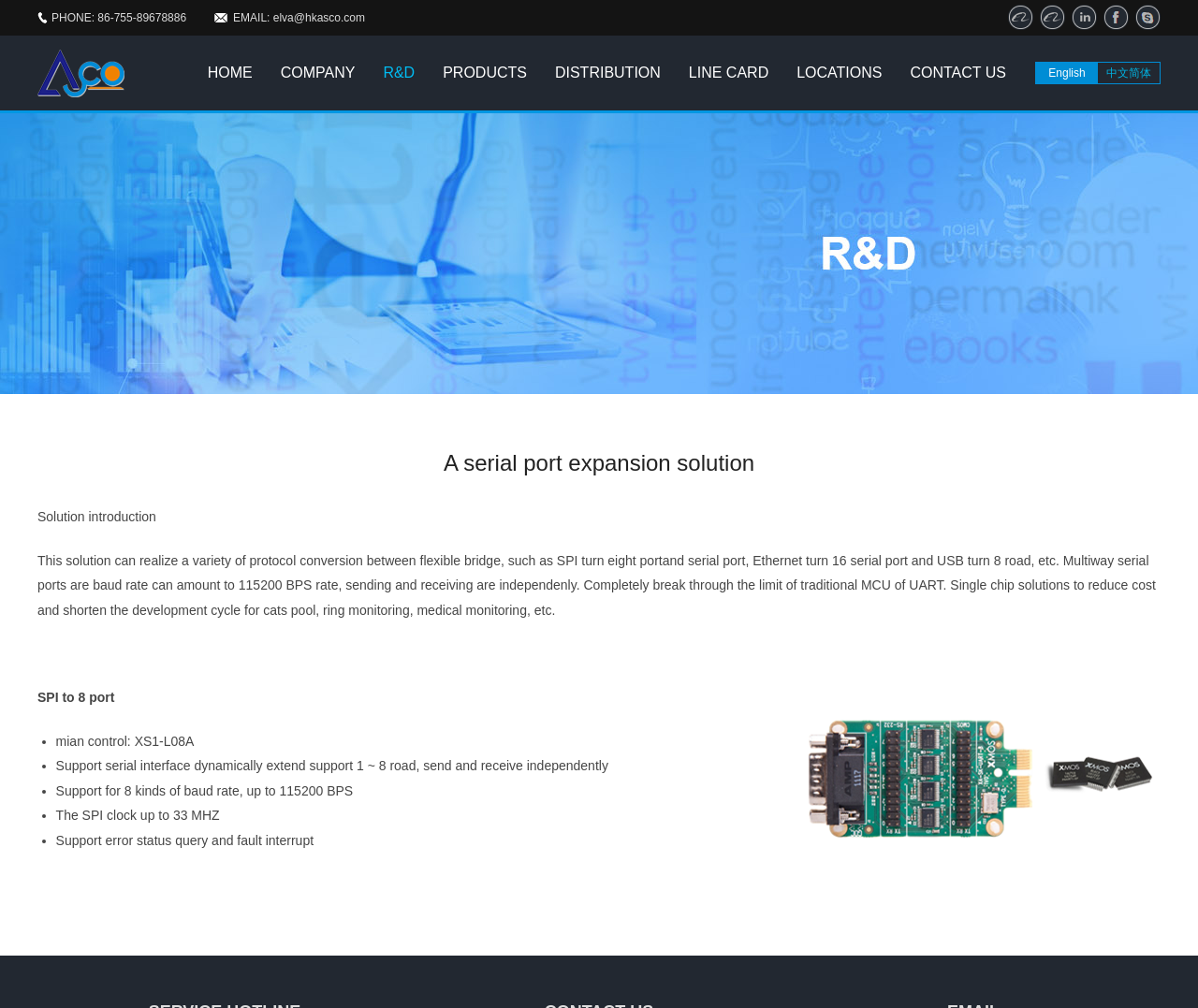Please provide a comprehensive response to the question based on the details in the image: How many serial ports can be supported?

I found this information by reading the static text element that describes the solution introduction, which mentions that the solution can realize a variety of protocol conversion, including USB turn 8 road. Additionally, I saw a list of features that includes 'Support serial interface dynamically extend support 1 ~ 8 road'.